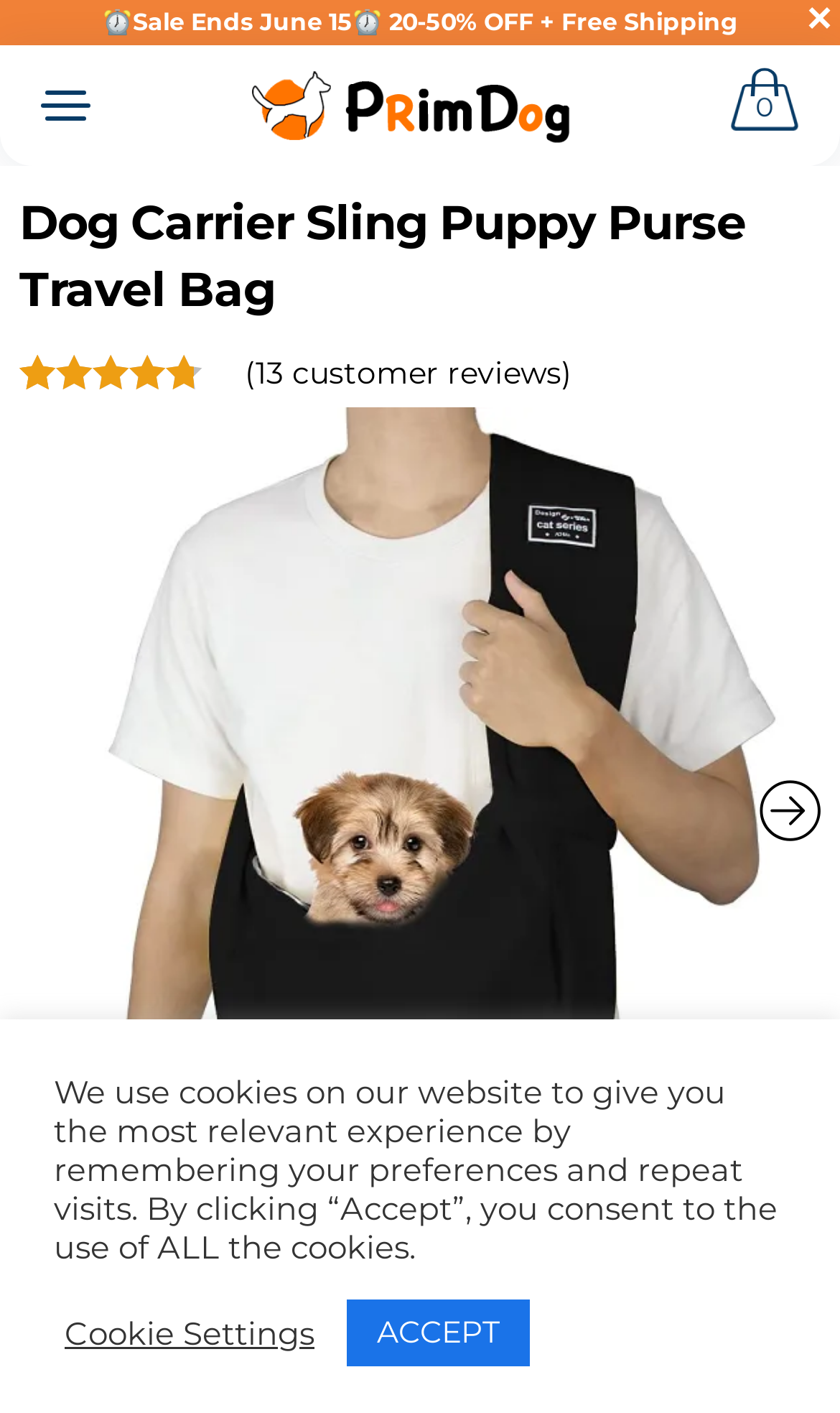Give a one-word or one-phrase response to the question:
What is the current sale discount?

20-50% OFF